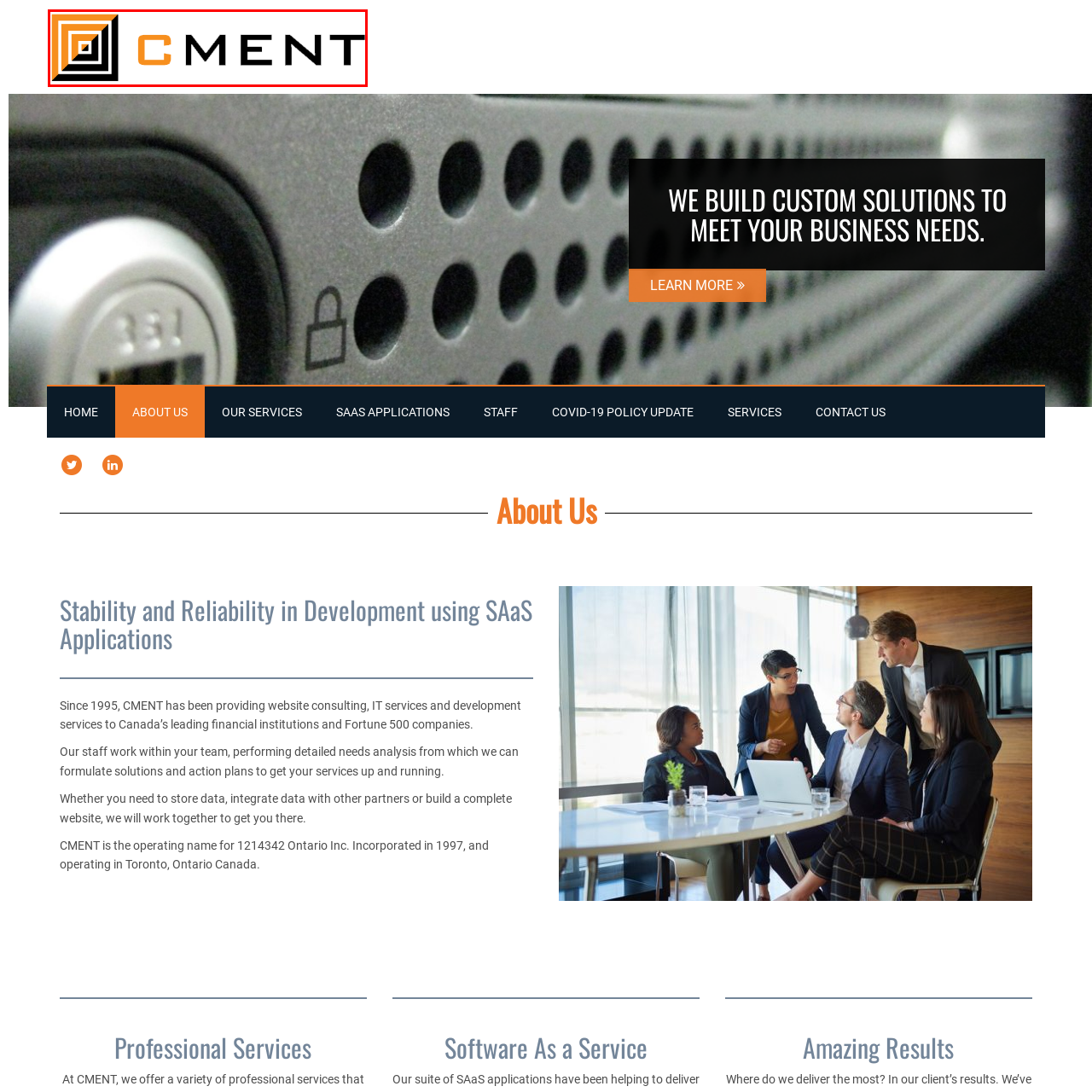What type of companies has CMENT served since 1995?
Pay attention to the image outlined by the red bounding box and provide a thorough explanation in your answer, using clues from the image.

According to the caption, CMENT has served leading financial institutions and Fortune 500 companies since 1995, implying that they have experience working with large and prominent businesses.